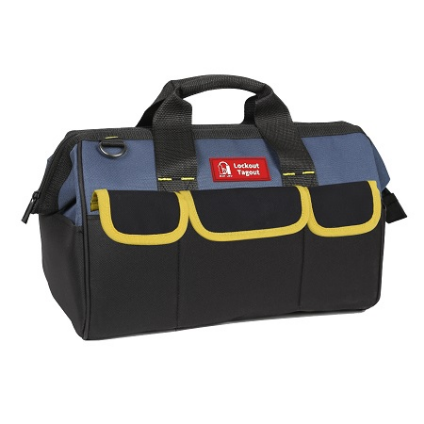What is the purpose of the iron wire frame support?
Refer to the screenshot and answer in one word or phrase.

To keep the bag open